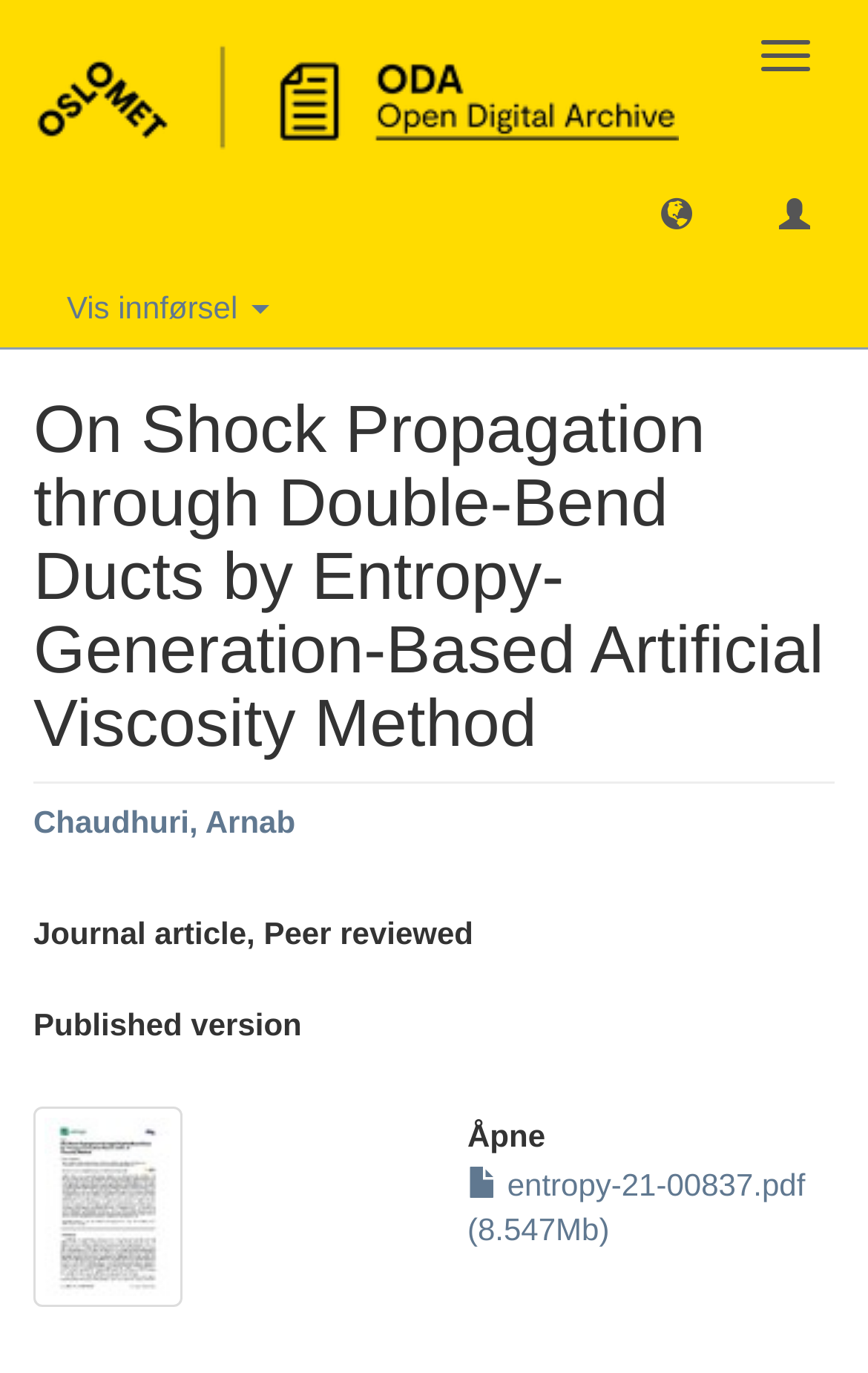Describe the webpage in detail, including text, images, and layout.

The webpage is an archive page for a research article titled "On Shock Propagation through Double-Bend Ducts by Entropy-Generation-Based Artificial Viscosity Method". At the top right corner, there are three buttons: "Toggle navigation", an empty button, and another empty button. Below these buttons, there is a link that spans almost the entire width of the page.

On the left side of the page, there is a button labeled "Vis innførsel" (which means "View input" in Norwegian). Below this button, the title of the research article is displayed in a large font, taking up most of the page width.

The author's name, "Chaudhuri, Arnab", is displayed below the title, with a link to the author's profile. The article's publication information, including the type ("Journal article, Peer reviewed") and version ("Published version"), is displayed in a series of headings below the author's name.

At the bottom left corner of the page, there is a thumbnail image. Next to the thumbnail, there is a heading that says "Åpne" (which means "Open" in Norwegian), and a link to download the article in PDF format, labeled "entropy-21-00837.pdf (8.547Mb)".